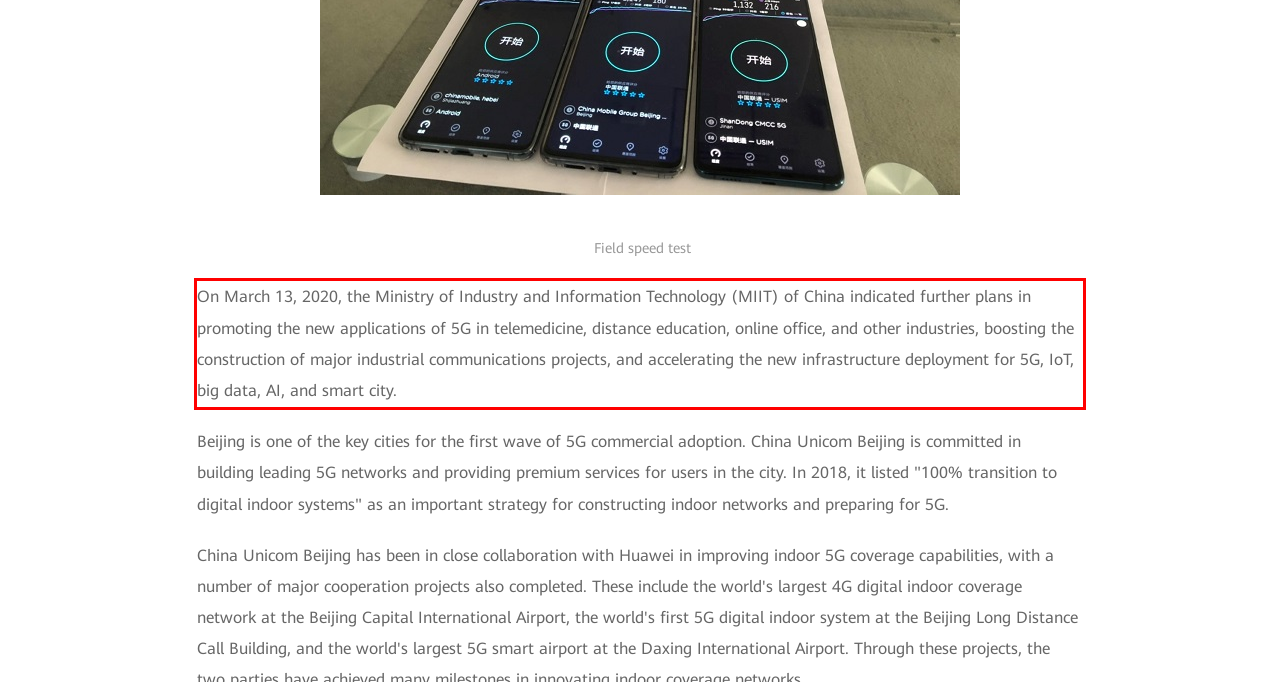Observe the screenshot of the webpage, locate the red bounding box, and extract the text content within it.

On March 13, 2020, the Ministry of Industry and Information Technology (MIIT) of China indicated further plans in promoting the new applications of 5G in telemedicine, distance education, online office, and other industries, boosting the construction of major industrial communications projects, and accelerating the new infrastructure deployment for 5G, IoT, big data, AI, and smart city.